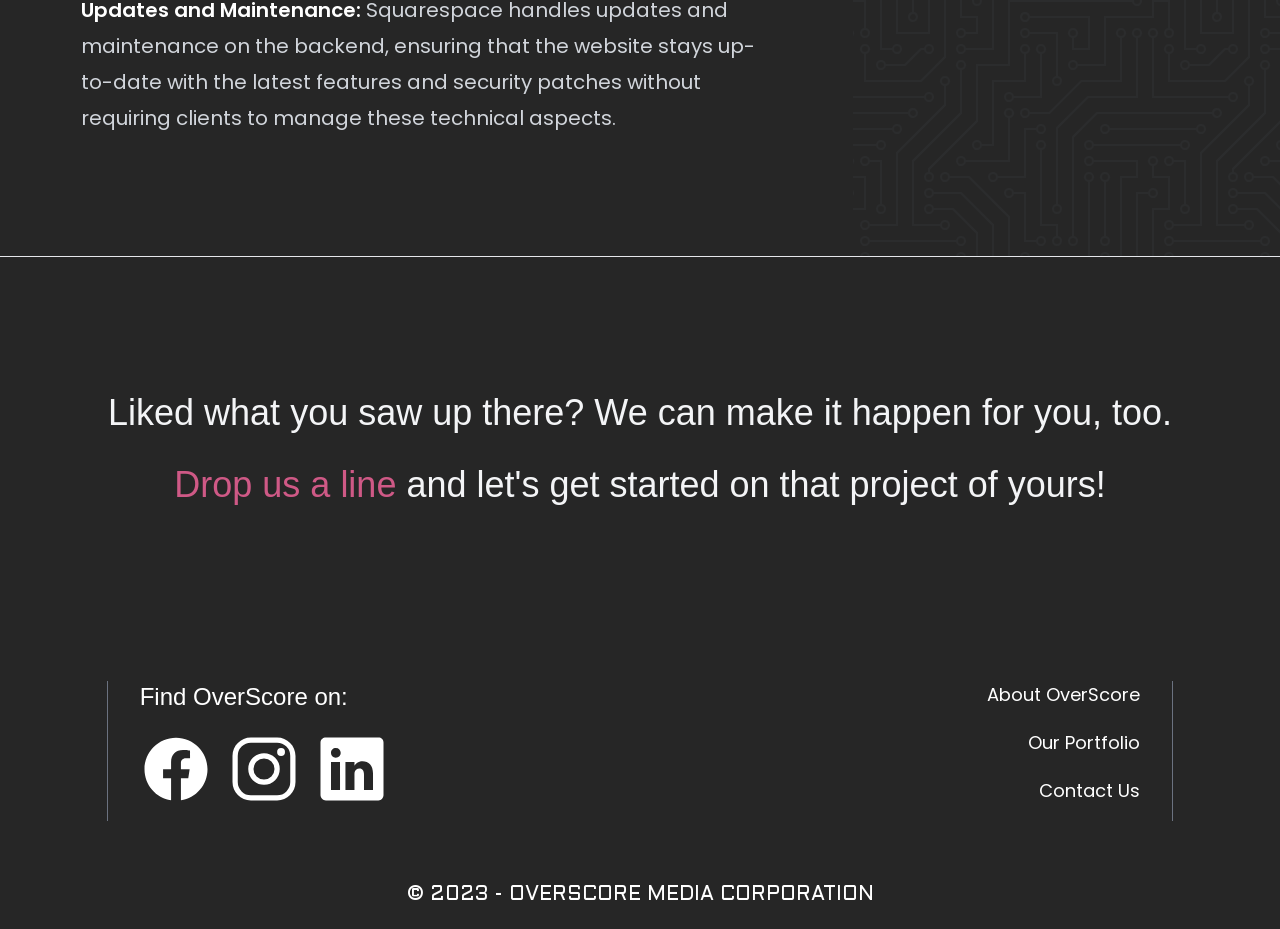Locate the bounding box coordinates of the element that should be clicked to execute the following instruction: "Visit us on Facebook".

[0.109, 0.789, 0.165, 0.866]